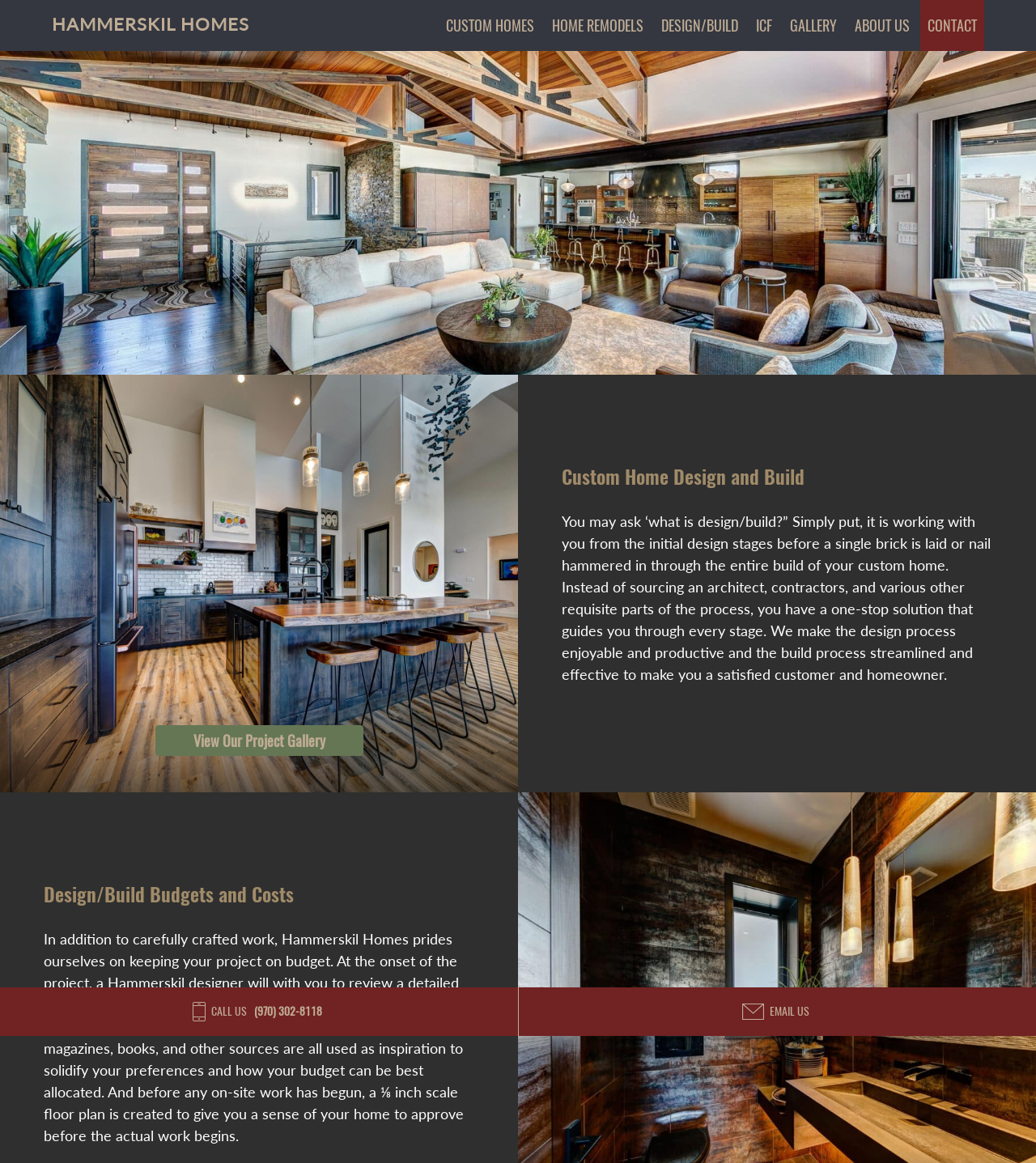Analyze the image and answer the question with as much detail as possible: 
What is the main service offered by Hammerskil Homes?

Based on the webpage, Hammerskil Homes offers a design and build service, which is a one-stop solution that guides customers through every stage of the process, from initial design to the entire build of their custom home.